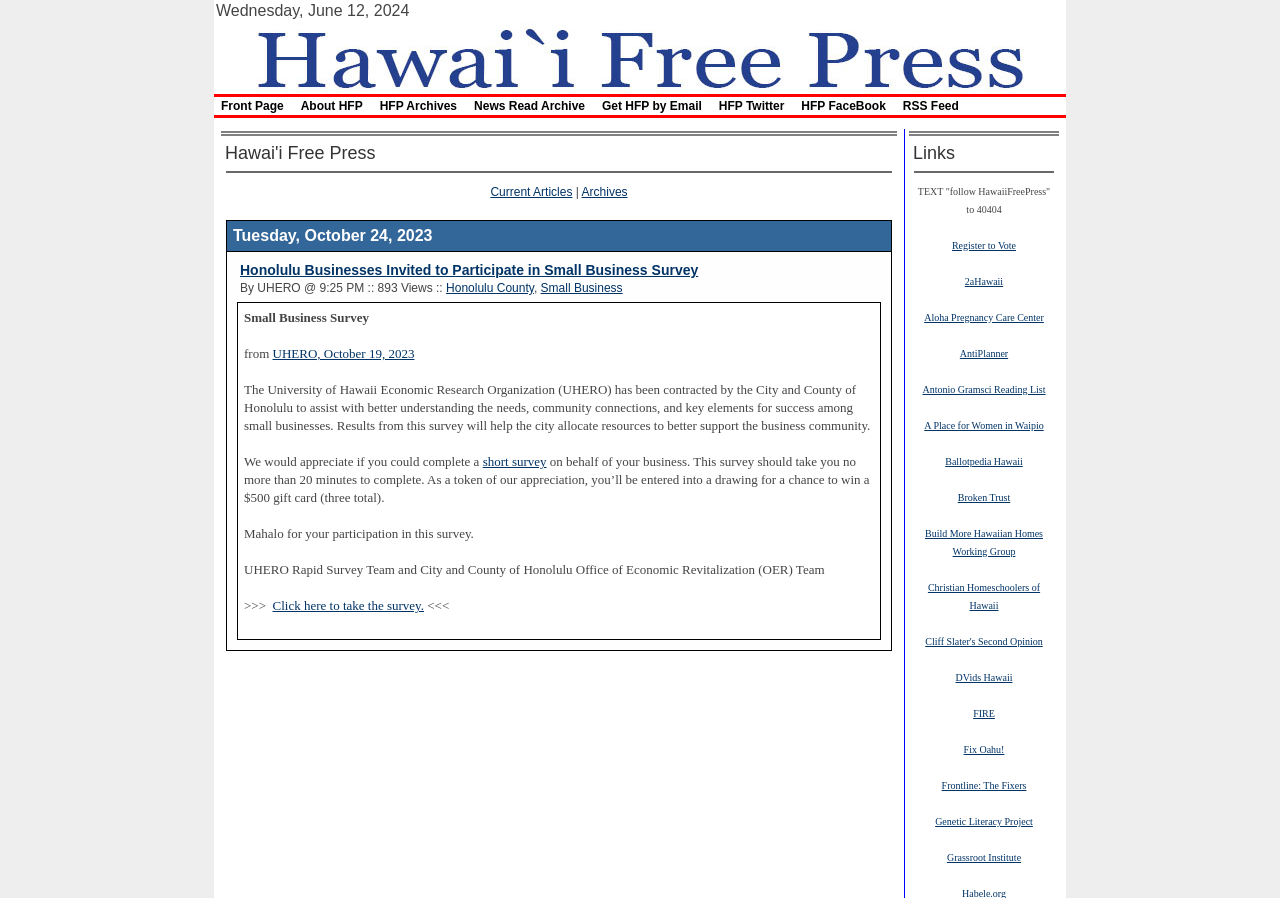What is the name of the organization conducting the small business survey?
From the image, respond with a single word or phrase.

UHERO